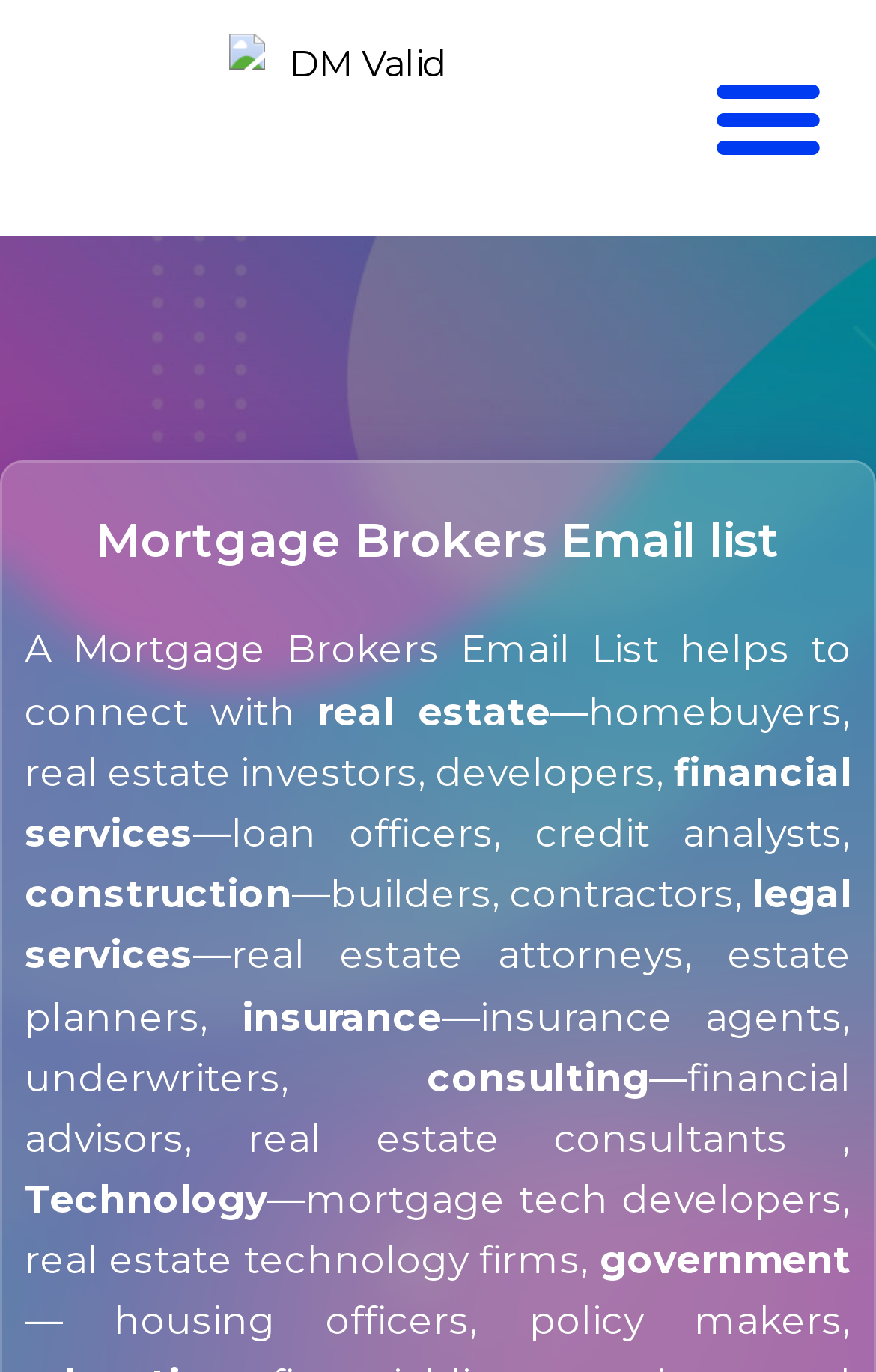Look at the image and give a detailed response to the following question: What type of professionals can be connected through this email list?

Based on the webpage content, it is clear that the email list is for connecting with mortgage brokers across various industries such as finance, real estate, technology, and others. The list of professionals mentioned includes loan officers, credit analysts, real estate attorneys, estate planners, insurance agents, underwriters, financial advisors, real estate consultants, mortgage tech developers, and housing officers.